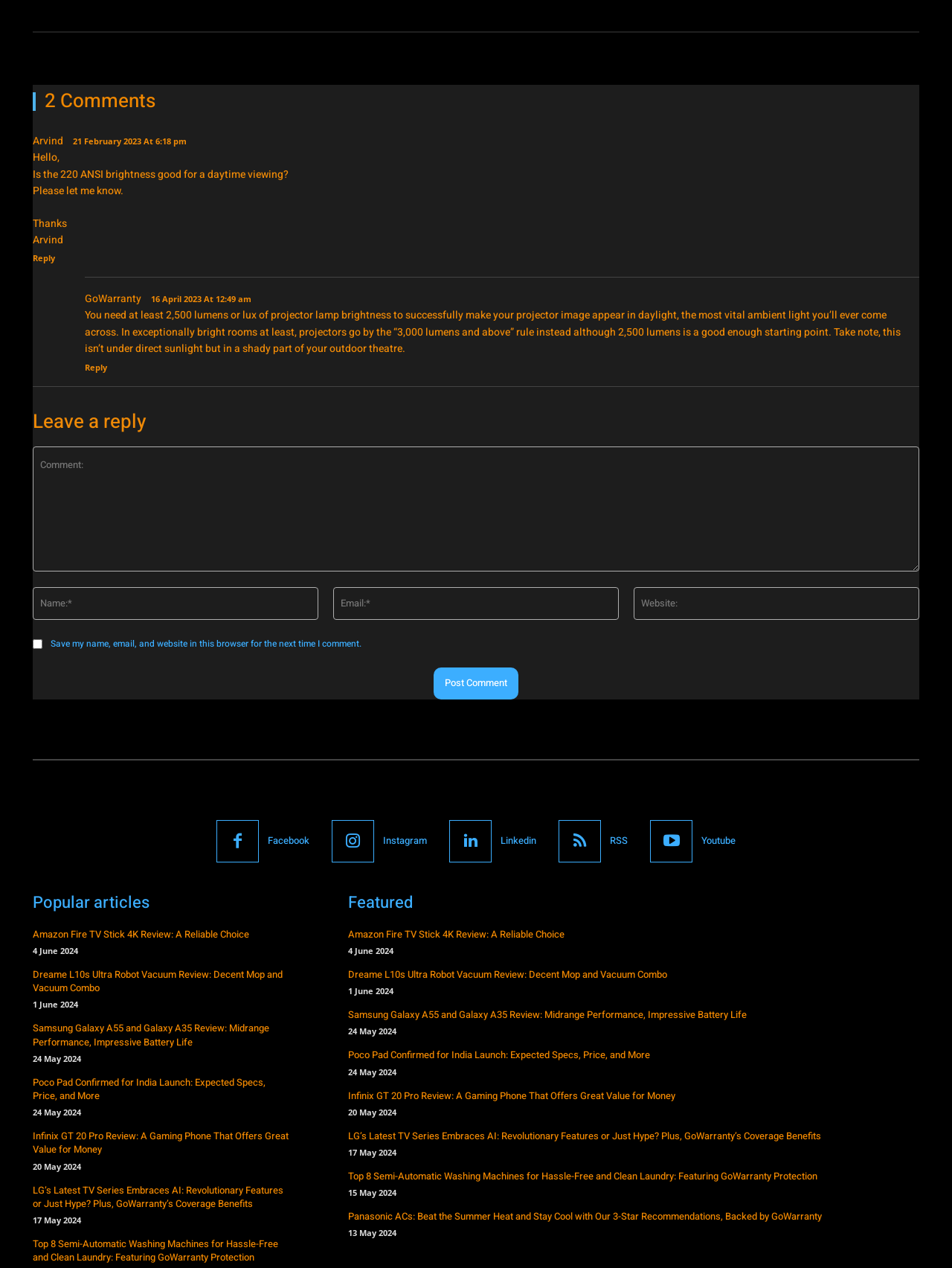What is the name of the author who commented on February 21, 2023?
Utilize the information in the image to give a detailed answer to the question.

I found this information in the comment section of the webpage, where Arvind commented on February 21, 2023.